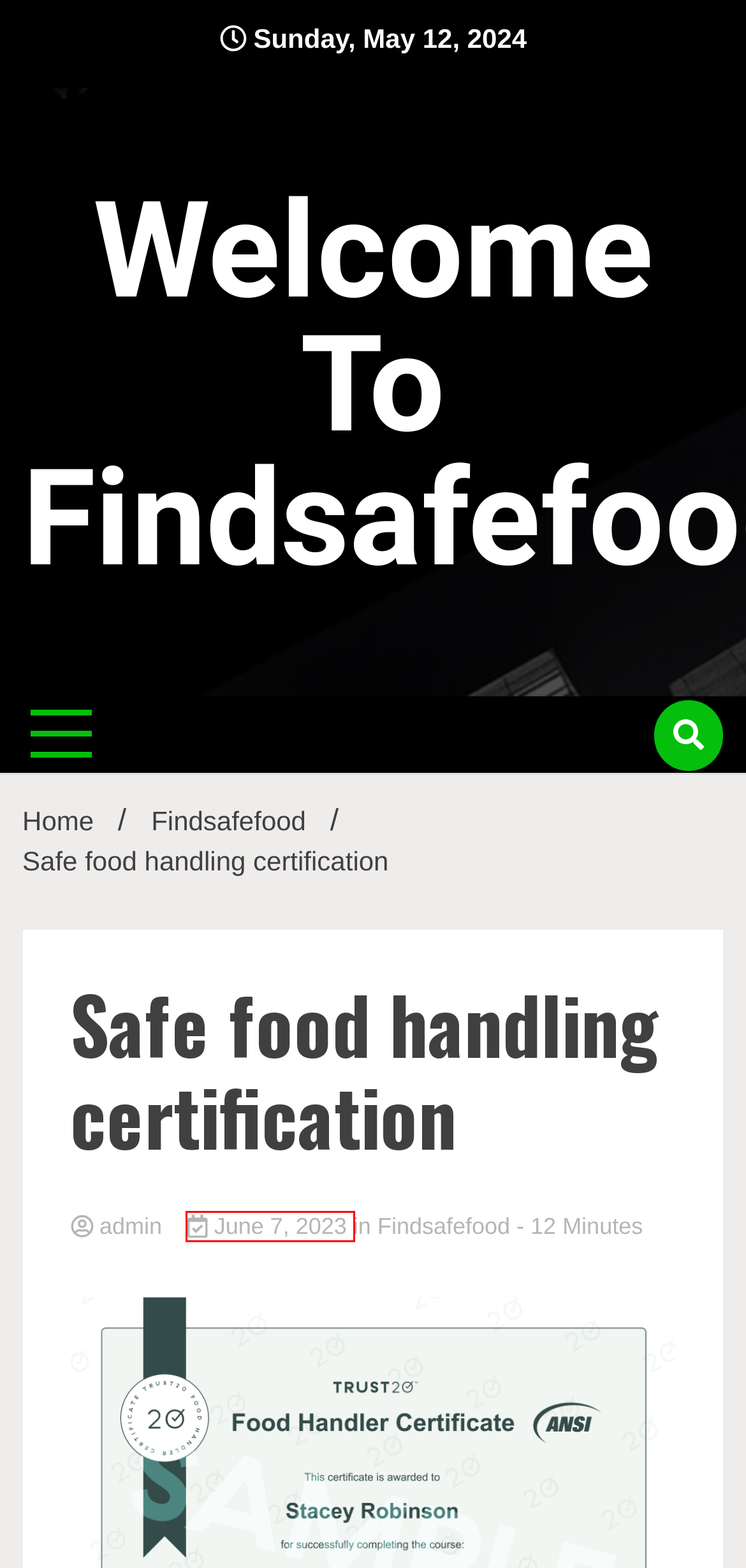You have a screenshot of a webpage with an element surrounded by a red bounding box. Choose the webpage description that best describes the new page after clicking the element inside the red bounding box. Here are the candidates:
A. Safe food handling in restaurants - Welcome To Findsafefood.com
B. Welcome To Findsafefood.com -
C. Importance of safe food preparation - Welcome To Findsafefood.com
D. Findsafefood Archives - Welcome To Findsafefood.com
E. June 7, 2023 - Welcome To Findsafefood.com
F. Safe food transportation procedures - Welcome To Findsafefood.com
G. admin, Author at Welcome To Findsafefood.com
H. June 2023 - Welcome To Findsafefood.com

E